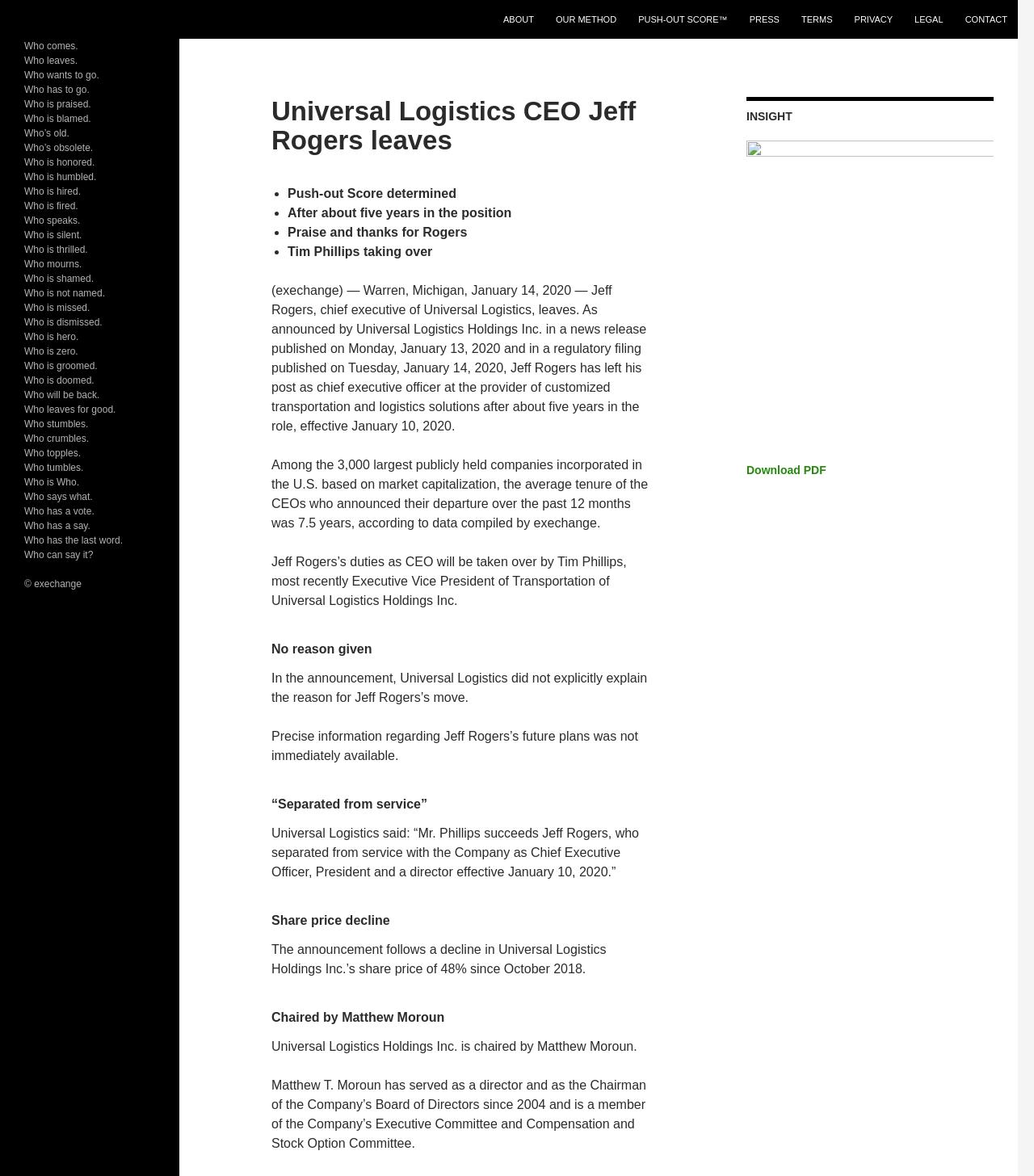Identify and provide the bounding box coordinates of the UI element described: "About". The coordinates should be formatted as [left, top, right, bottom], with each number being a float between 0 and 1.

[0.477, 0.0, 0.526, 0.033]